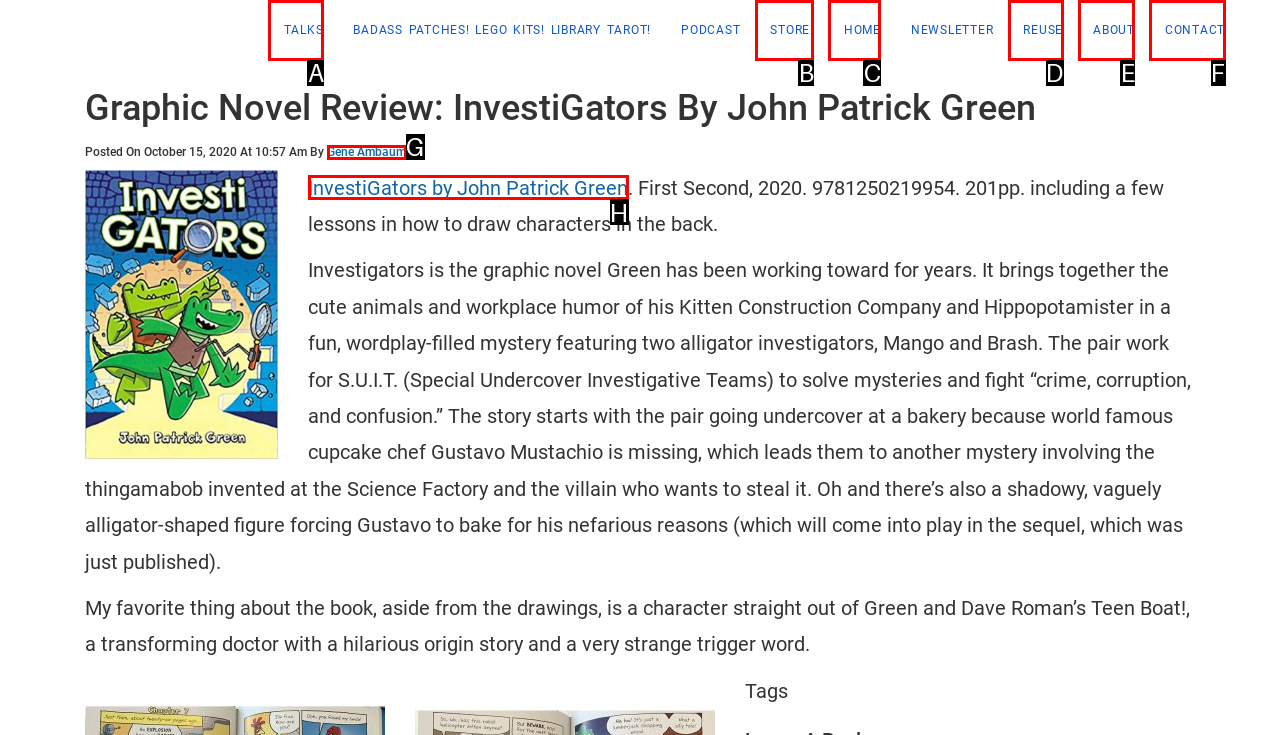Find the correct option to complete this instruction: Click on the TALKS link. Reply with the corresponding letter.

A